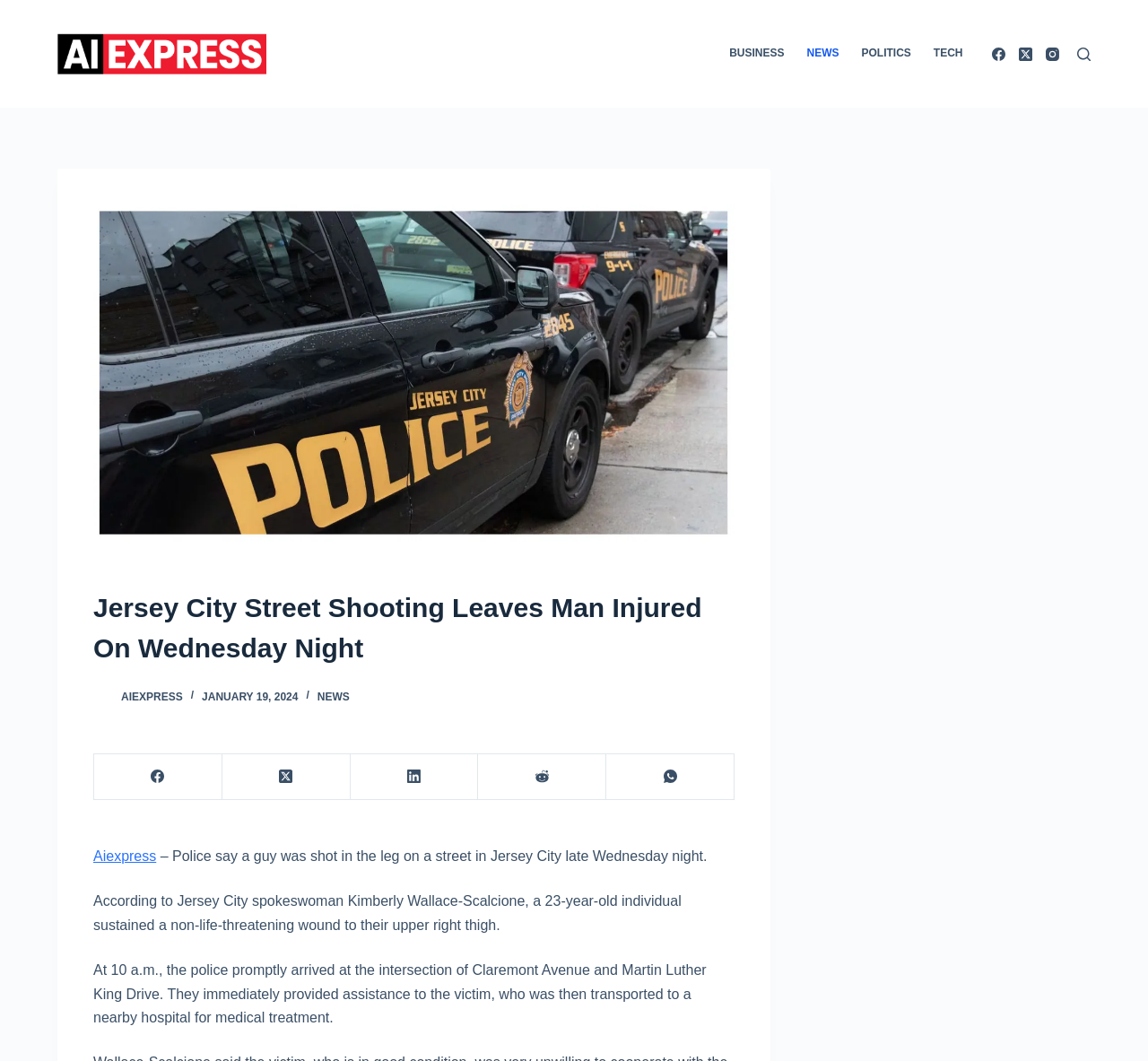Identify the bounding box for the UI element specified in this description: "Skip to content". The coordinates must be four float numbers between 0 and 1, formatted as [left, top, right, bottom].

[0.0, 0.0, 0.031, 0.017]